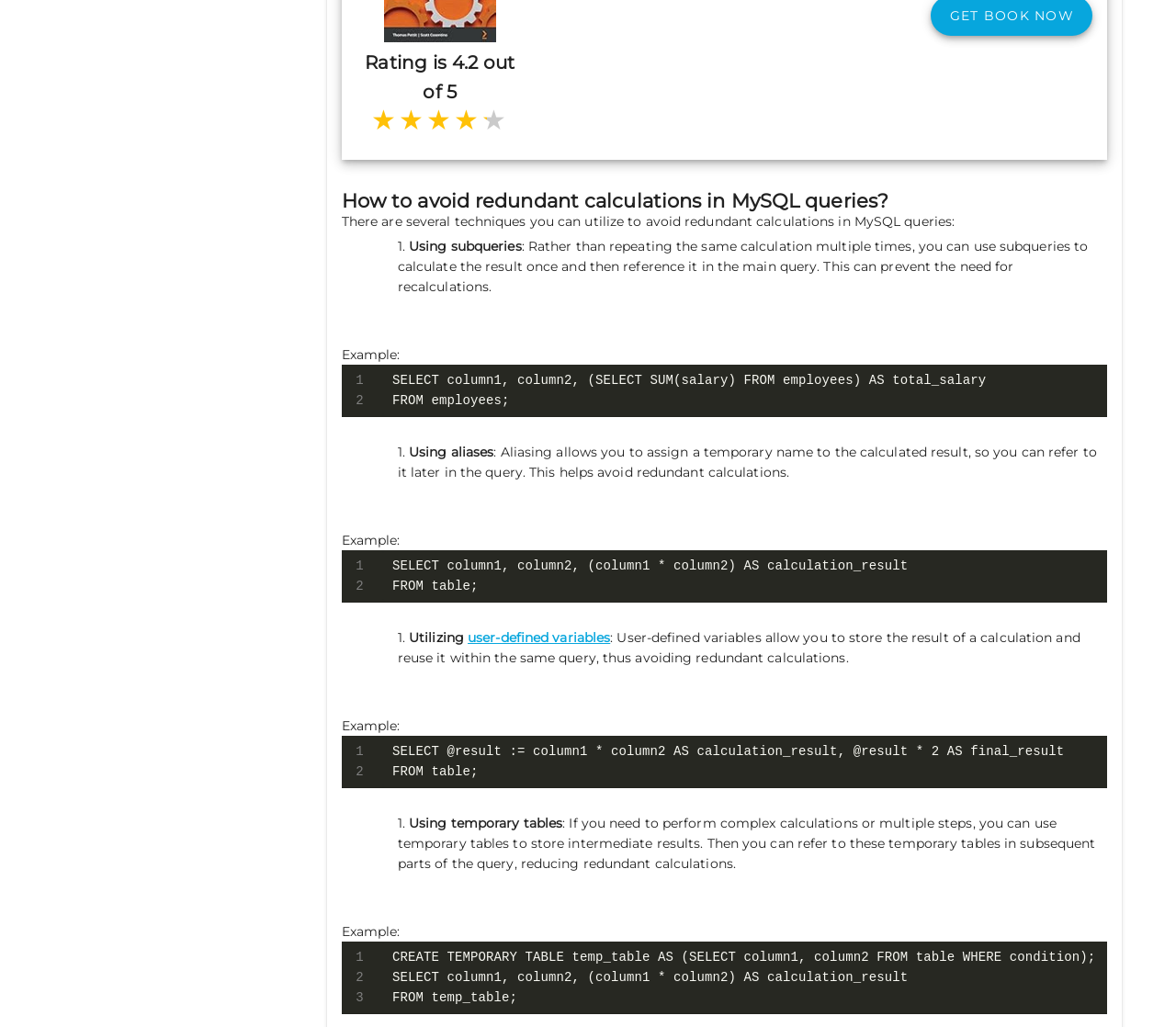Predict the bounding box coordinates of the UI element that matches this description: "1 2 3". The coordinates should be in the format [left, top, right, bottom] with each value between 0 and 1.

[0.29, 0.917, 0.326, 0.986]